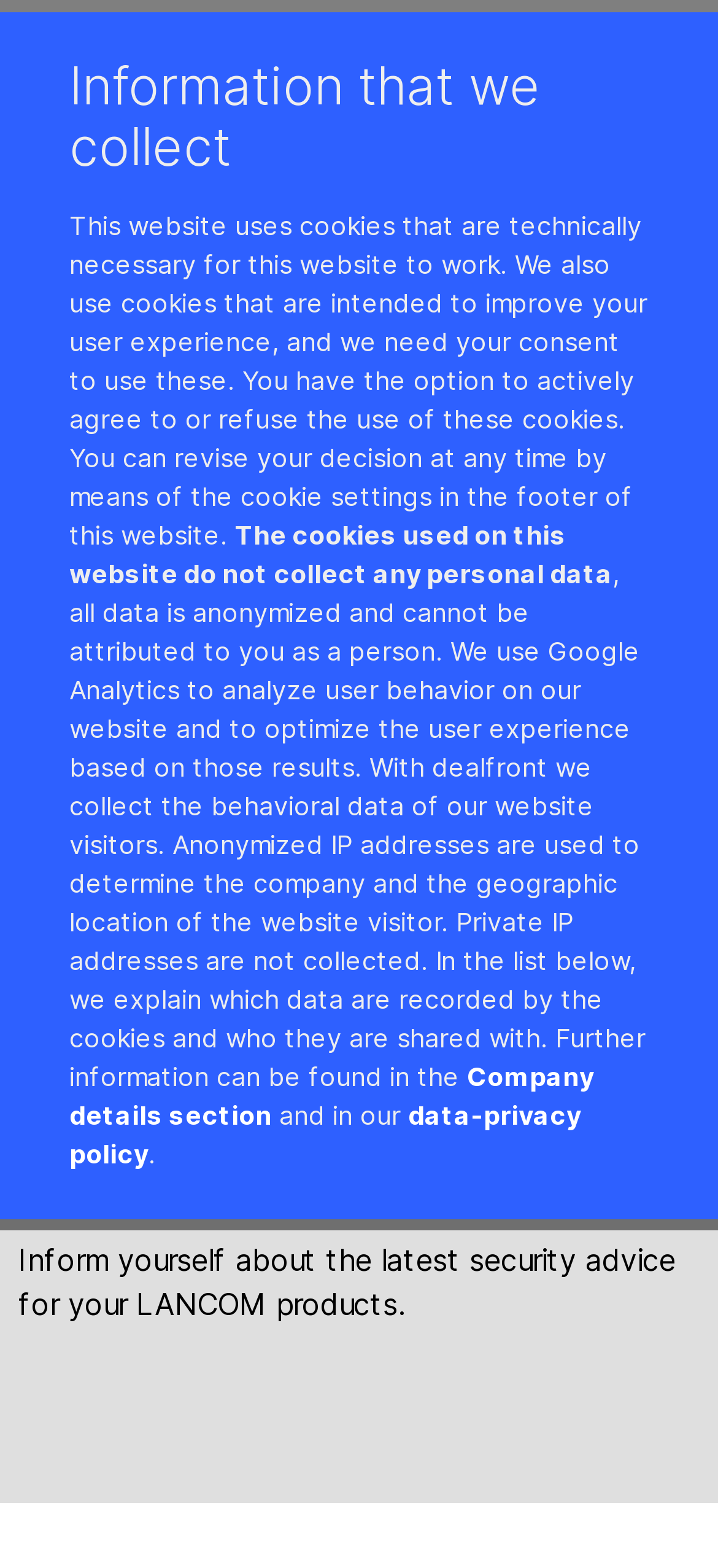What type of data is collected by the cookies?
Answer the question with a detailed and thorough explanation.

The webpage mentions that the cookies used on the website do not collect any personal data, and all data is anonymized and cannot be attributed to a person. This suggests that the type of data collected by the cookies is anonymized data.